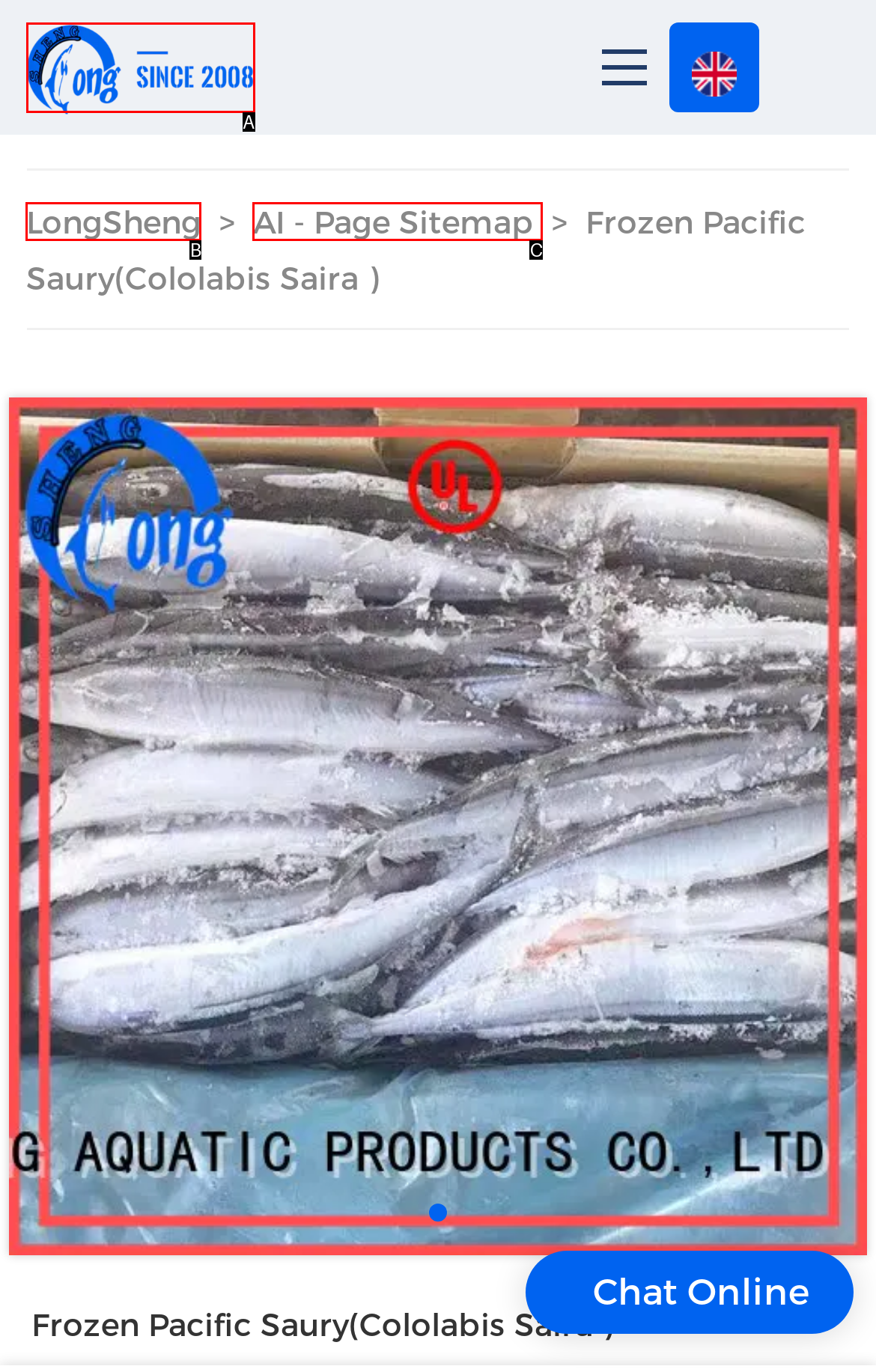Match the following description to the correct HTML element: AI - Page Sitemap Indicate your choice by providing the letter.

C